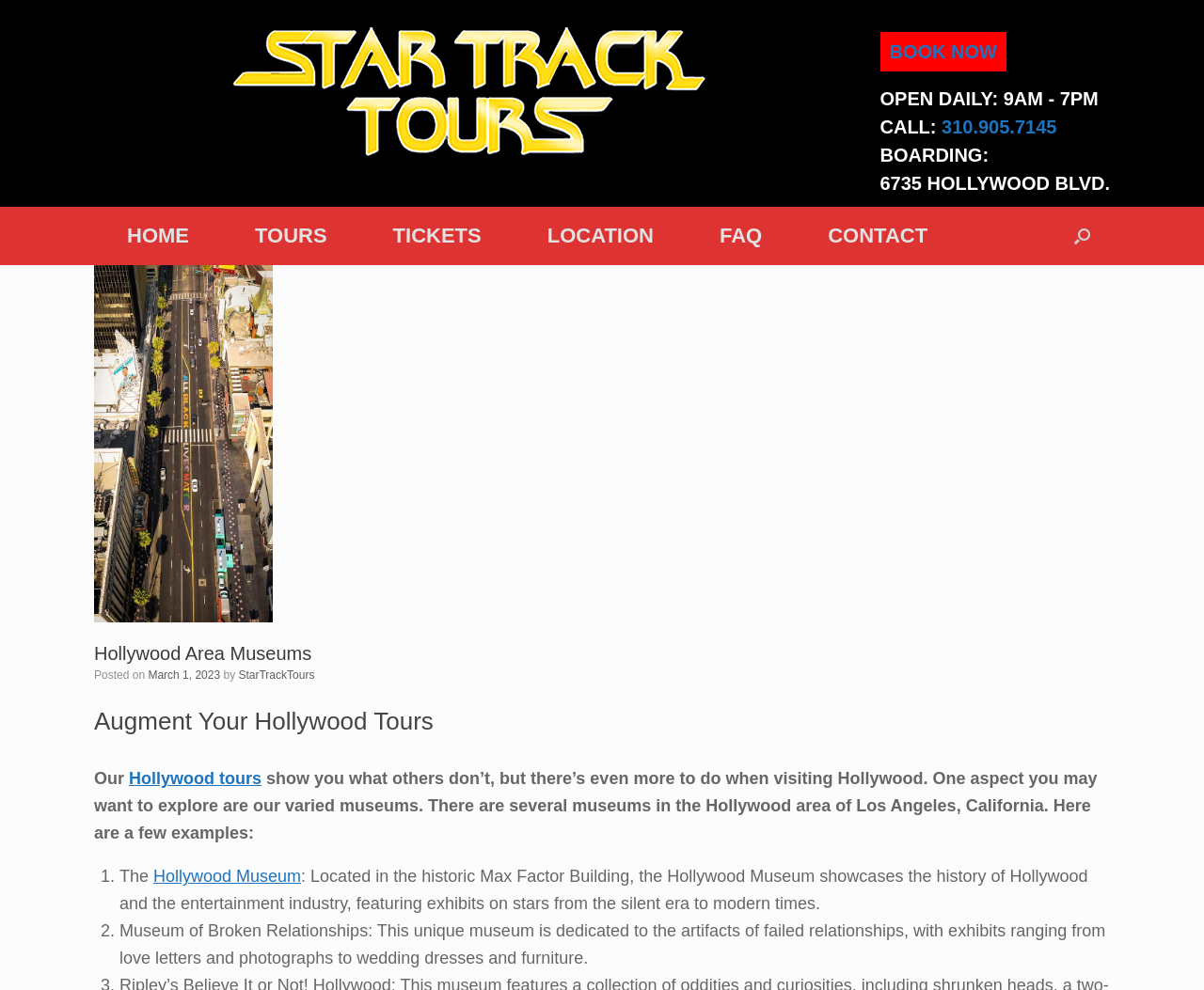What is the daily operating hour of the company?
Give a detailed explanation using the information visible in the image.

The daily operating hour can be found in the top-right corner of the webpage, under the 'OPEN DAILY:' label. It is listed as '9AM - 7PM'.